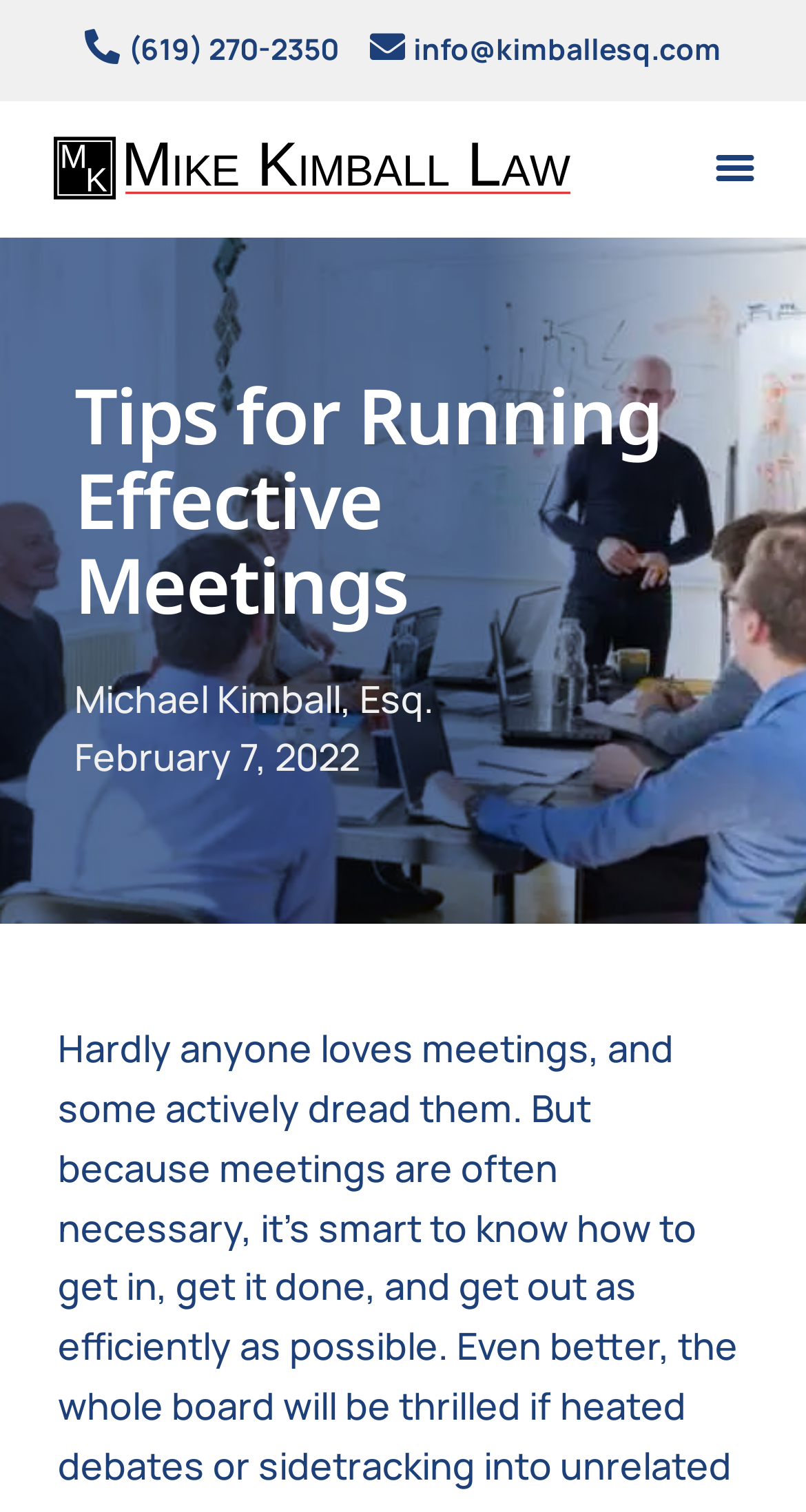How many links are on the top section of the webpage?
Kindly offer a comprehensive and detailed response to the question.

I counted the number of links on the top section of the webpage by looking at the bounding box coordinates and found that there are four links with y1 coordinates close to 0.019.